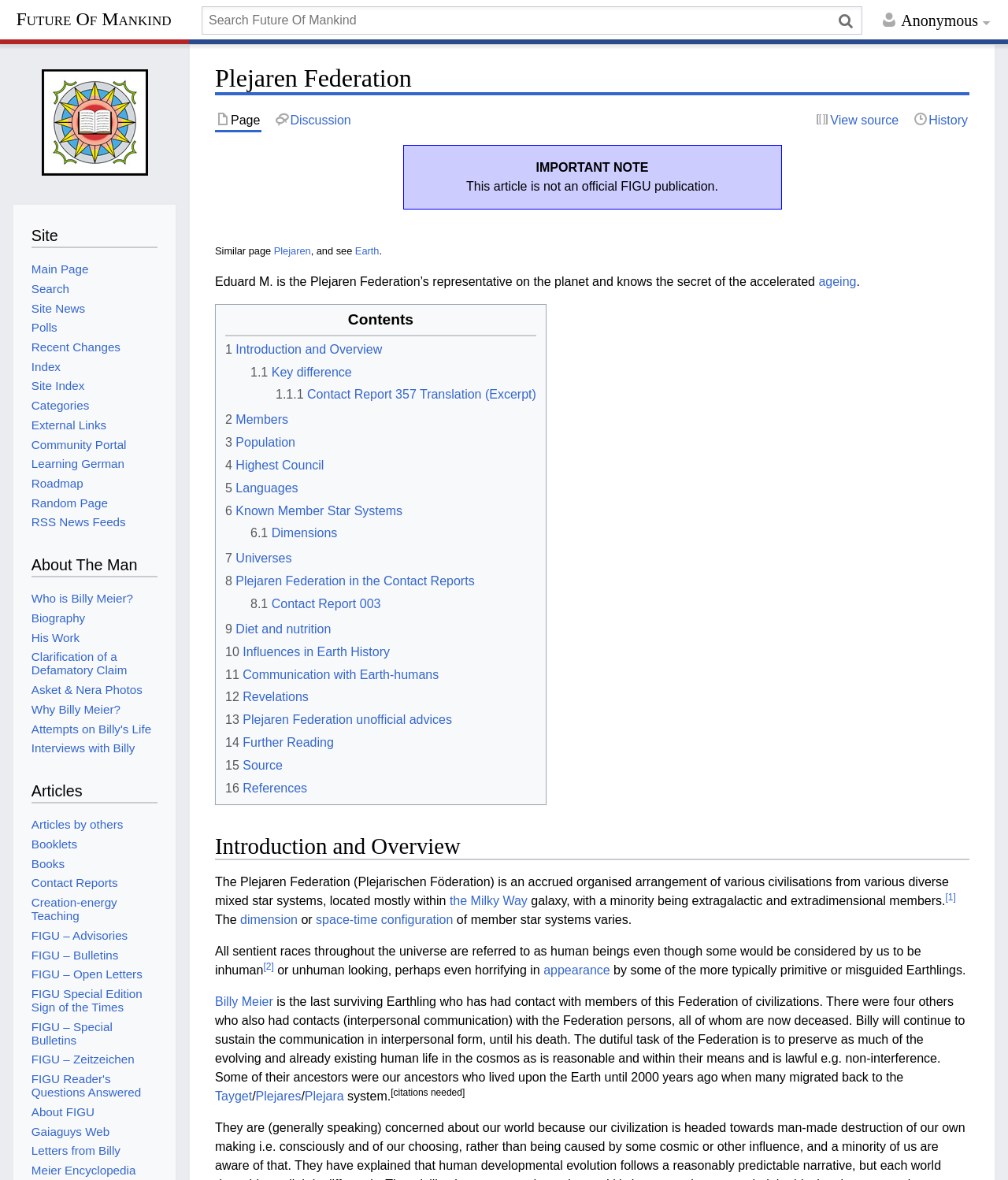Based on the provided description, "parent_node: Search for: aria-label="Search"", find the bounding box of the corresponding UI element in the screenshot.

None